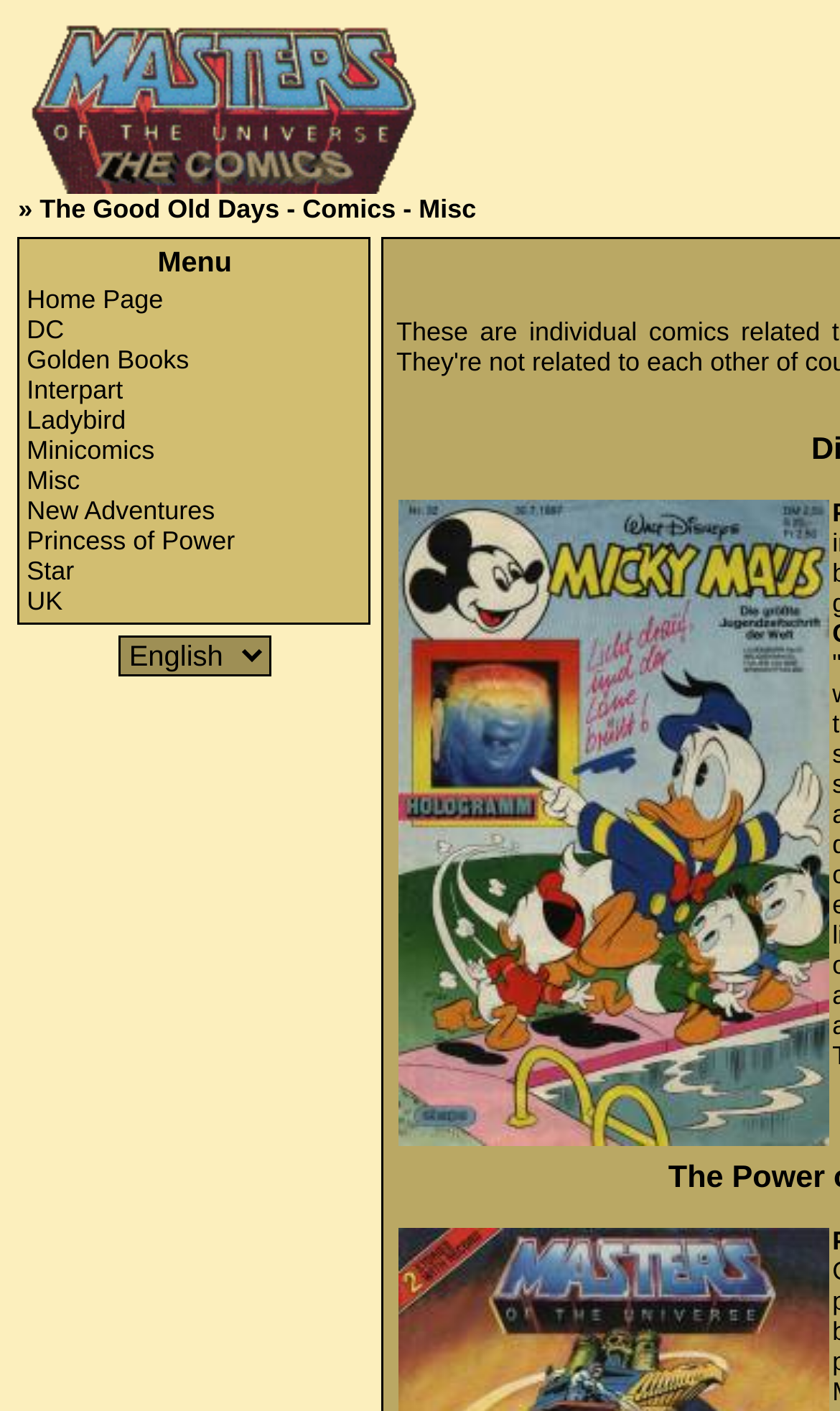What type of content is available on this webpage?
Look at the image and respond with a one-word or short-phrase answer.

Comics